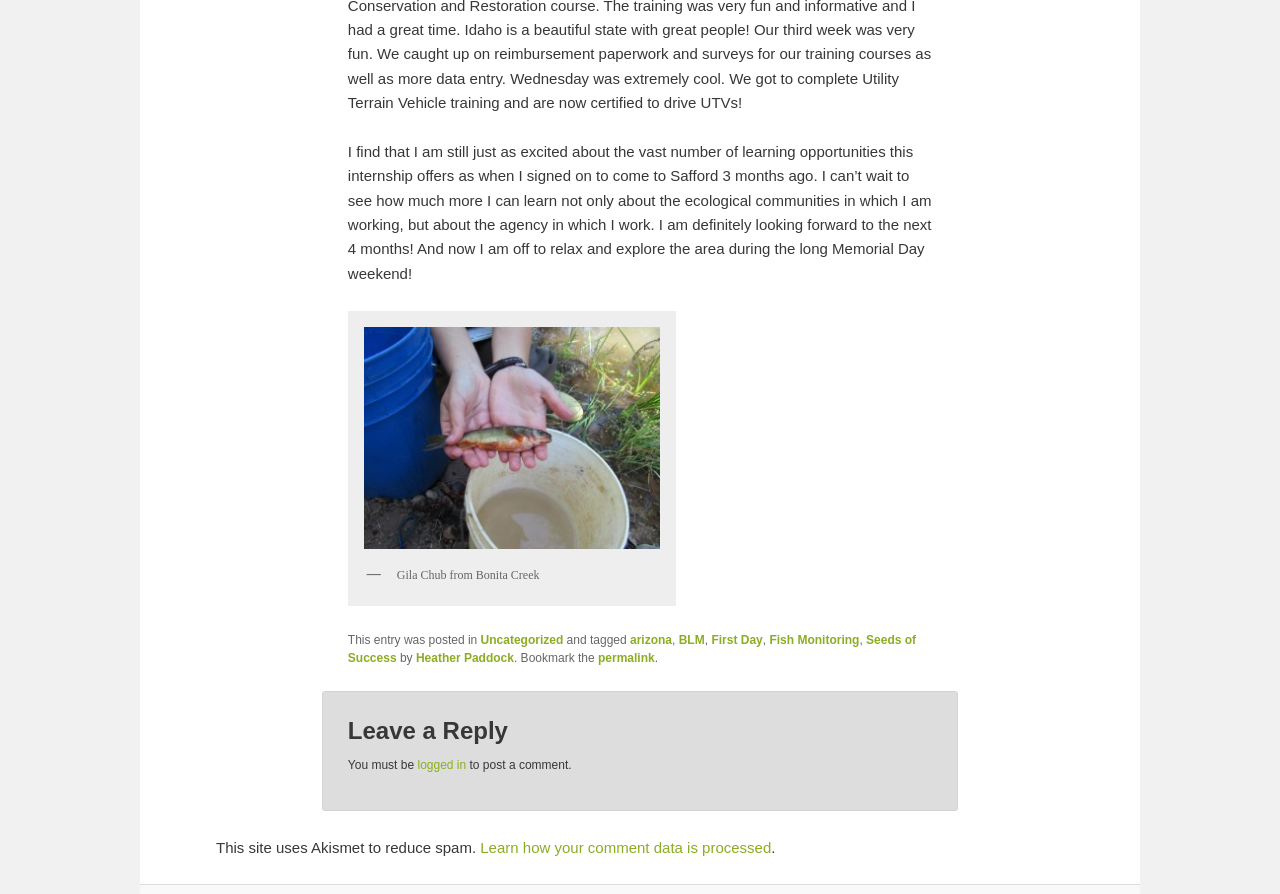What is the author of the blog post?
Utilize the image to construct a detailed and well-explained answer.

The author of the blog post can be found at the bottom of the page, where it says 'by Heather Paddock'.